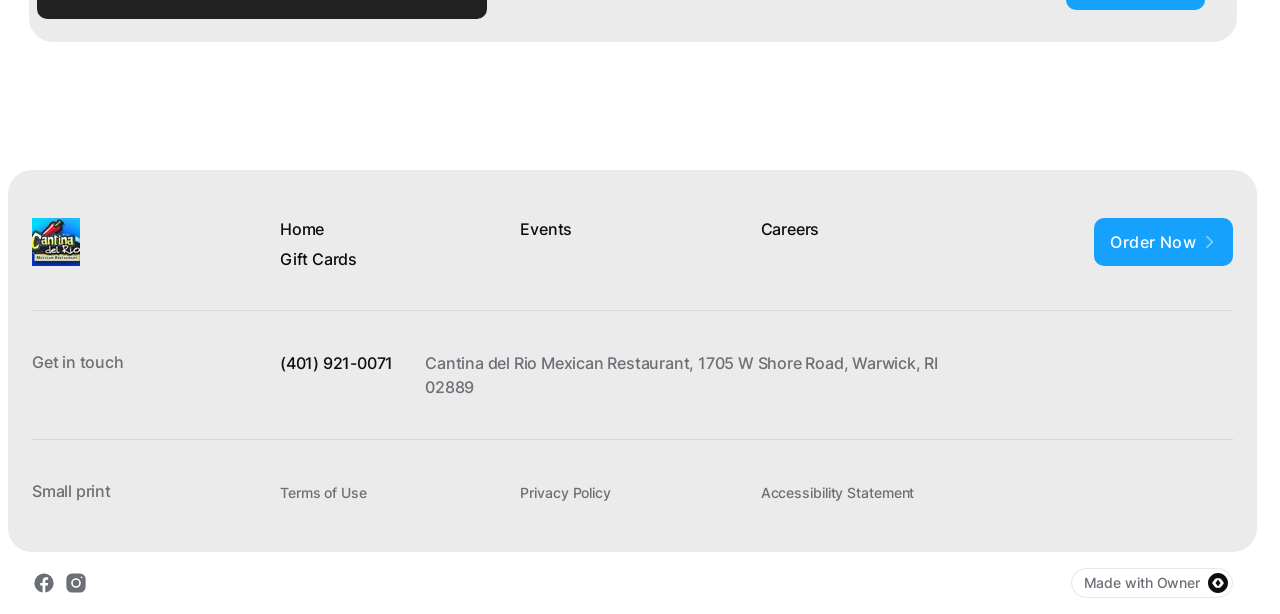Find the UI element described as: "More" and predict its bounding box coordinates. Ensure the coordinates are four float numbers between 0 and 1, [left, top, right, bottom].

None